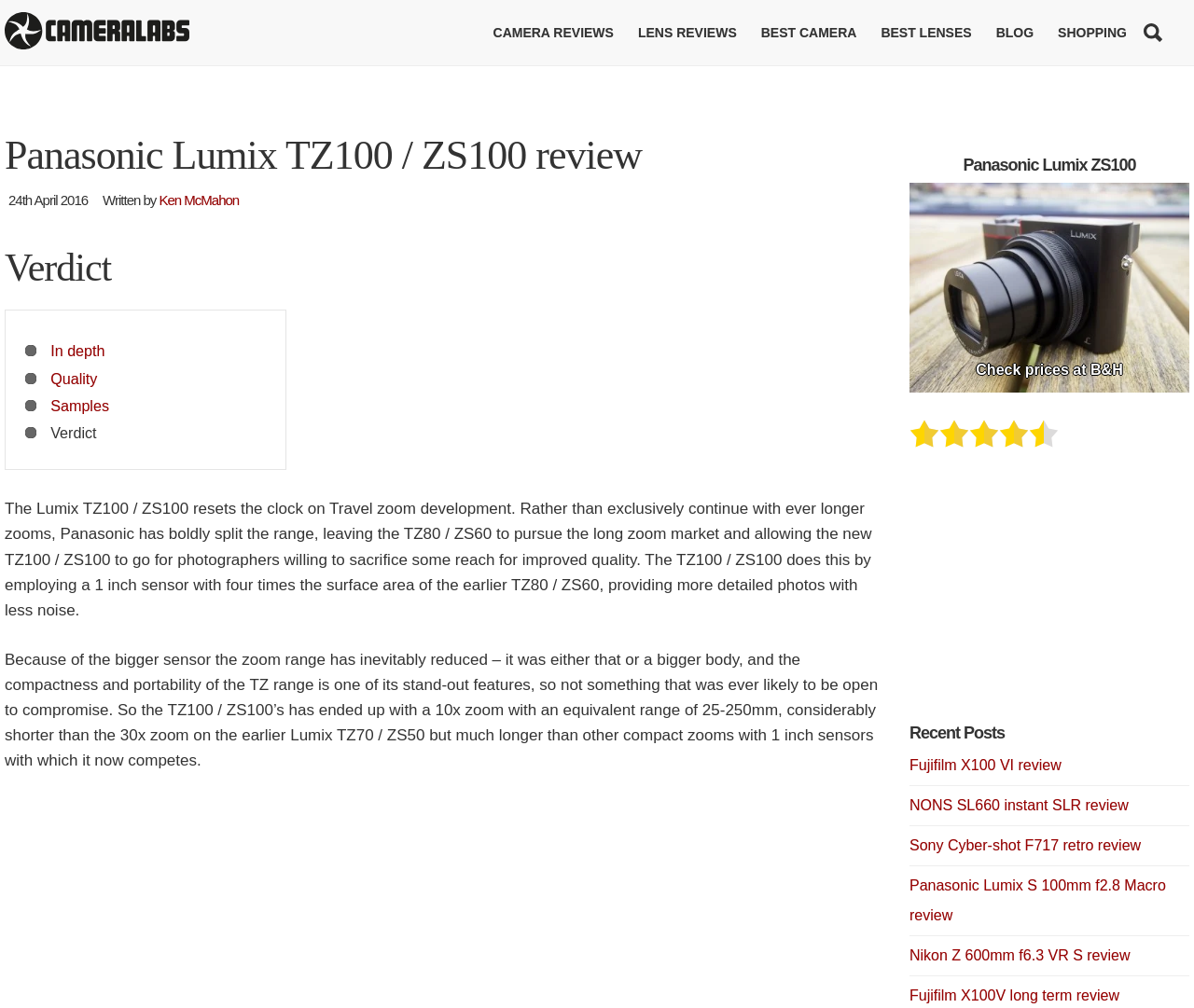Determine the webpage's heading and output its text content.

Cameralabs Camera reviews, lens reviews, photography guides